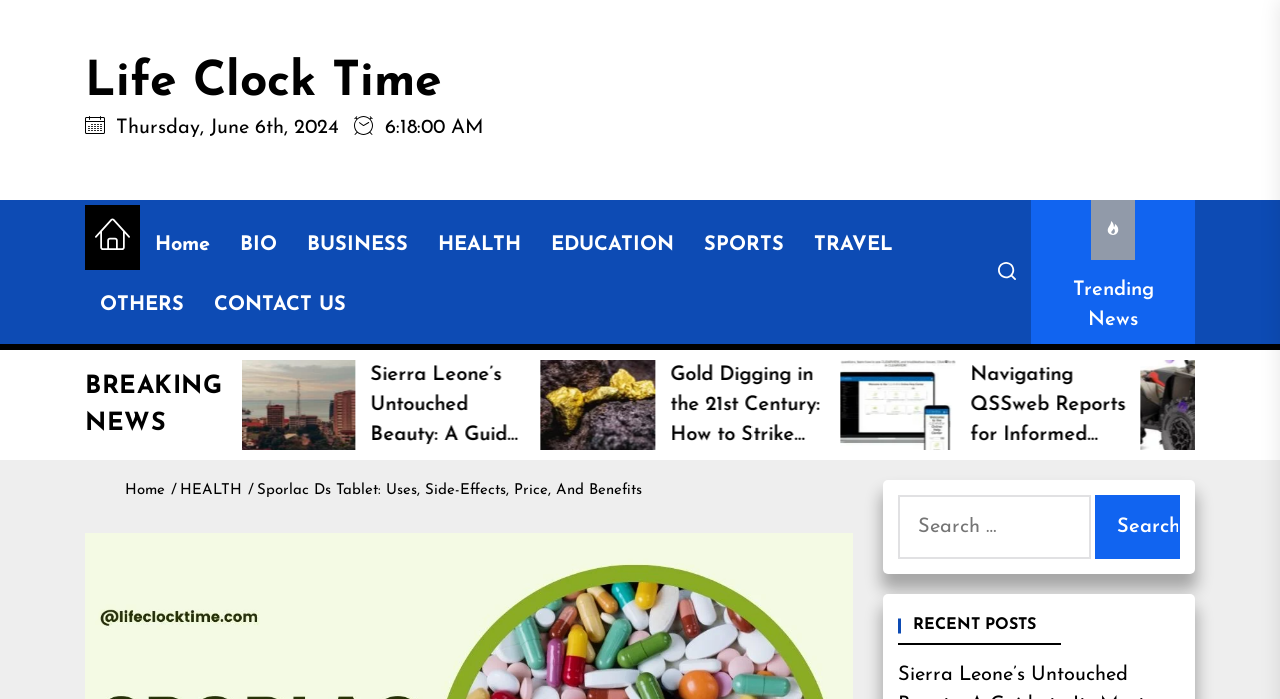Please identify the primary heading on the webpage and return its text.

Sporlac Ds Tablet: Uses, Side-Effects, Price, And Benefits